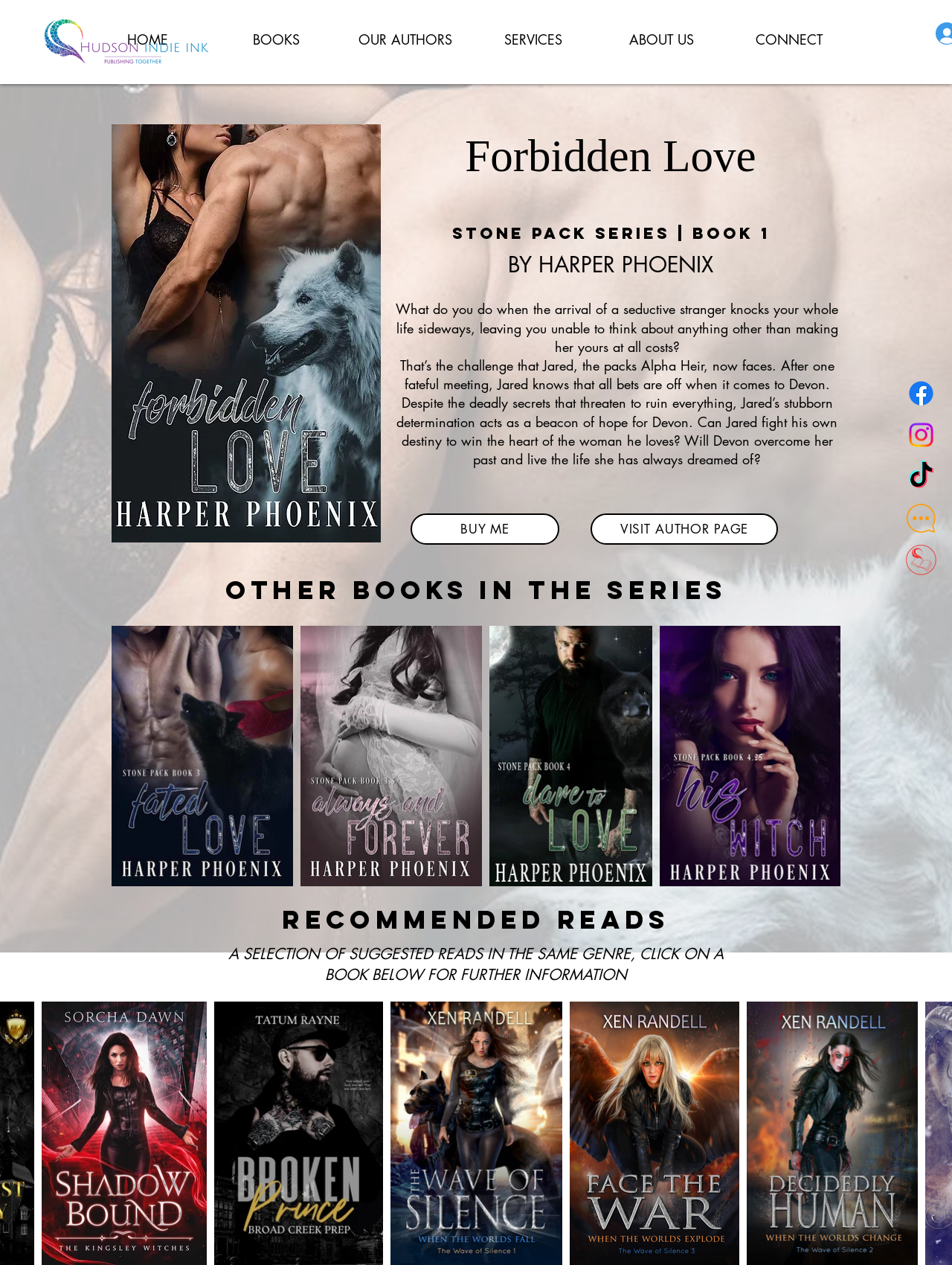Please determine the bounding box coordinates of the area that needs to be clicked to complete this task: 'Click 'Log in' link'. The coordinates must be four float numbers between 0 and 1, formatted as [left, top, right, bottom].

None